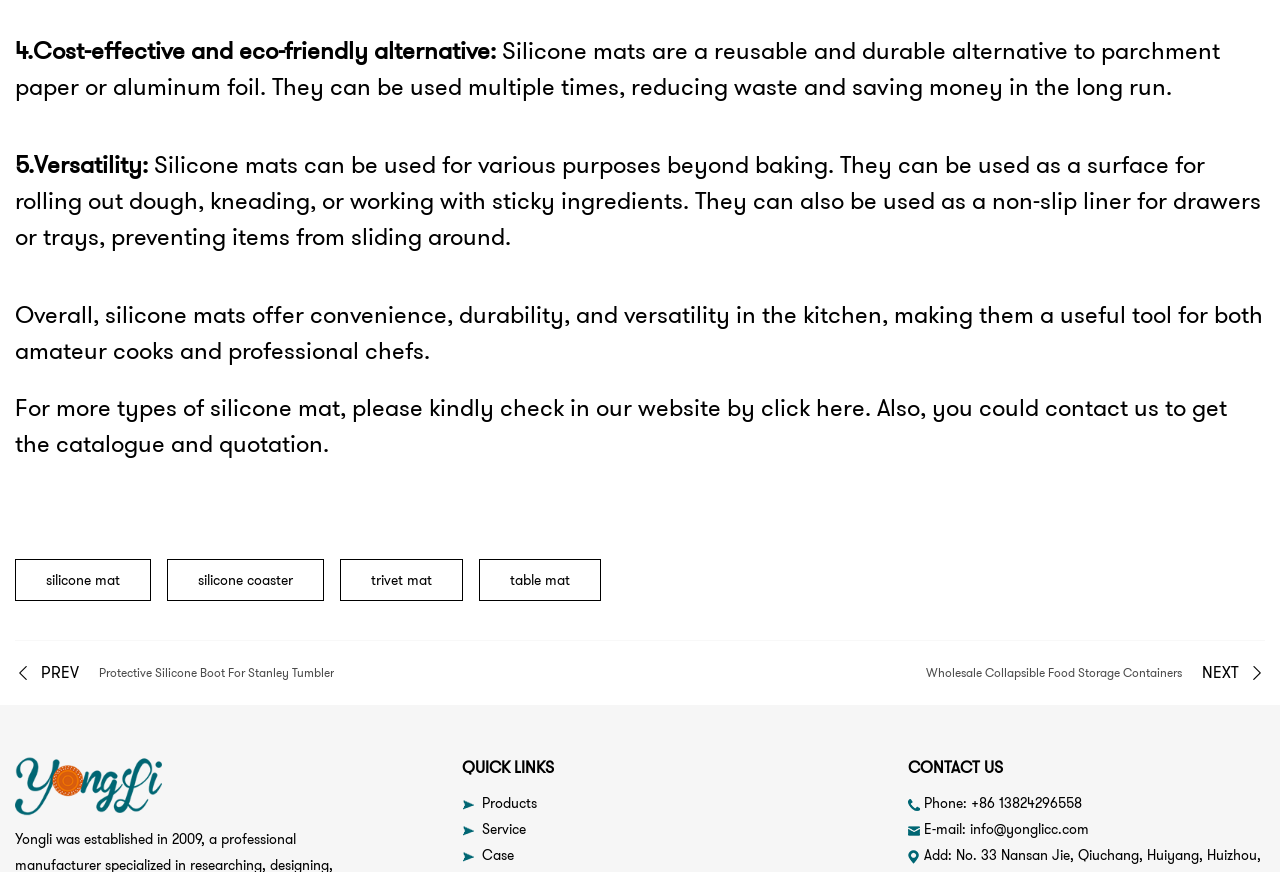Answer the following in one word or a short phrase: 
What are some uses of silicone mats beyond baking?

Rolling out dough, kneading, or working with sticky ingredients